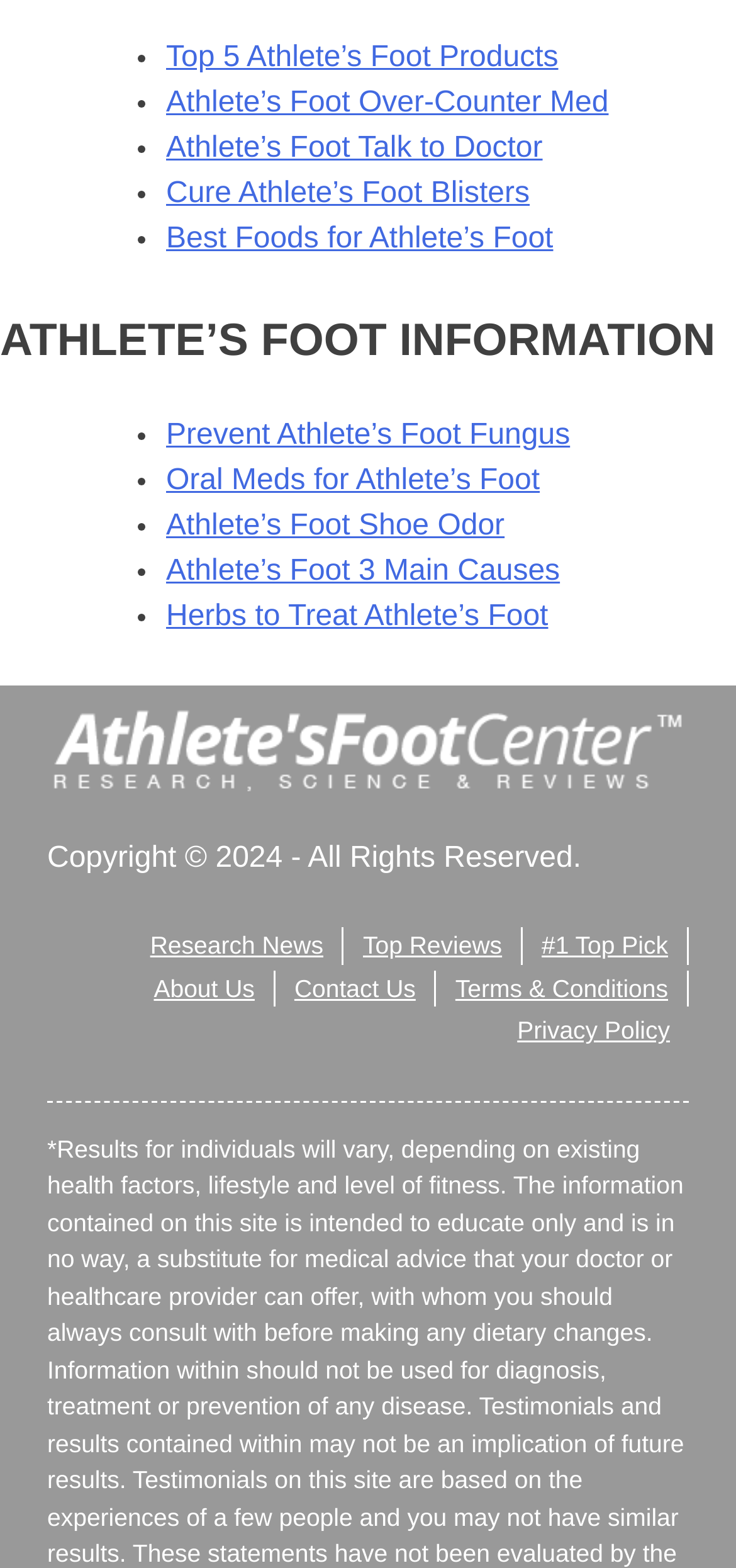Find the bounding box coordinates of the clickable element required to execute the following instruction: "Click on Top 5 Athlete’s Foot Products". Provide the coordinates as four float numbers between 0 and 1, i.e., [left, top, right, bottom].

[0.226, 0.027, 0.759, 0.047]